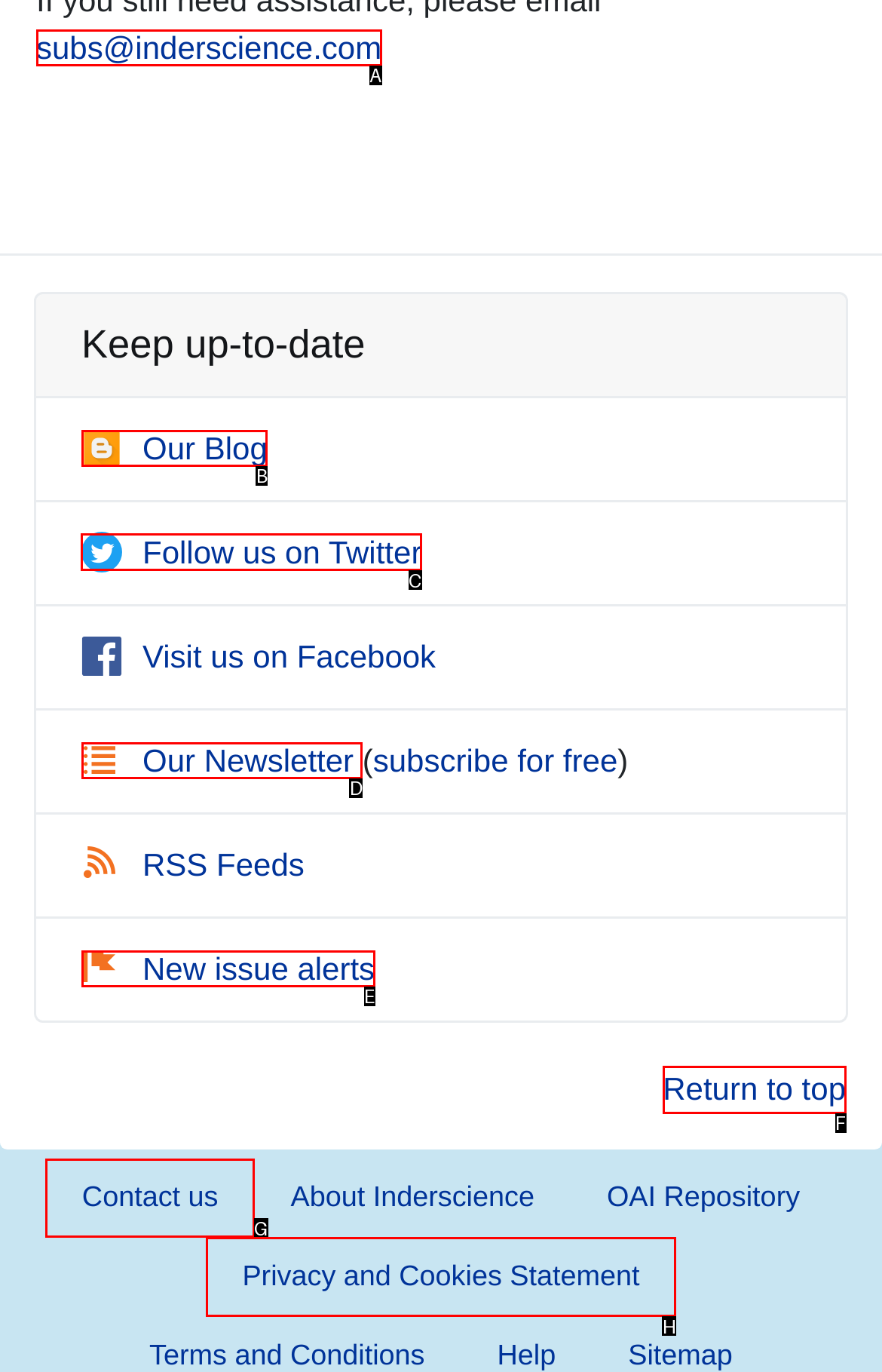Identify the correct HTML element to click for the task: View the church's main page. Provide the letter of your choice.

None